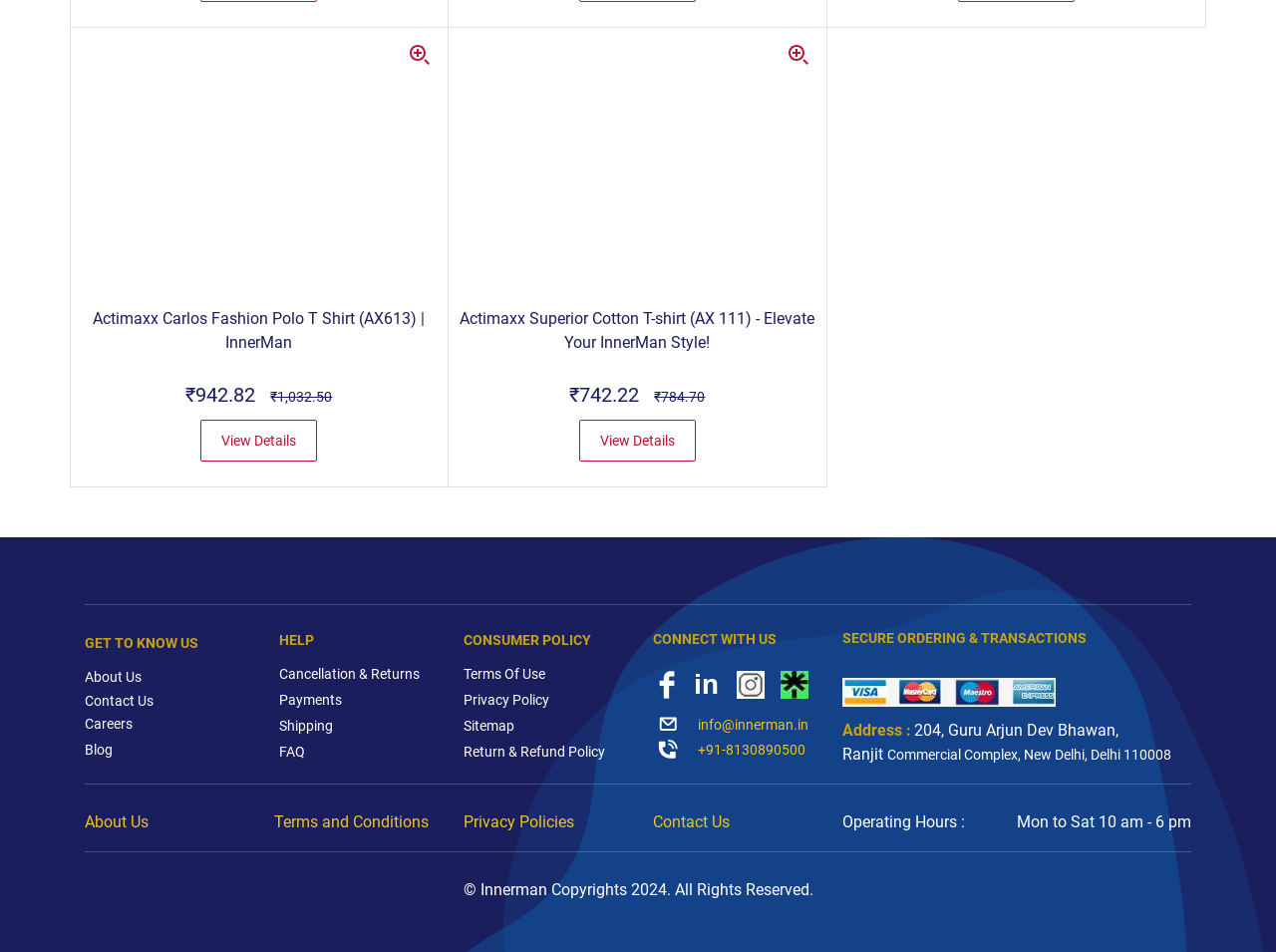Locate the bounding box coordinates of the element to click to perform the following action: 'View product details'. The coordinates should be given as four float values between 0 and 1, in the form of [left, top, right, bottom].

[0.352, 0.322, 0.648, 0.373]